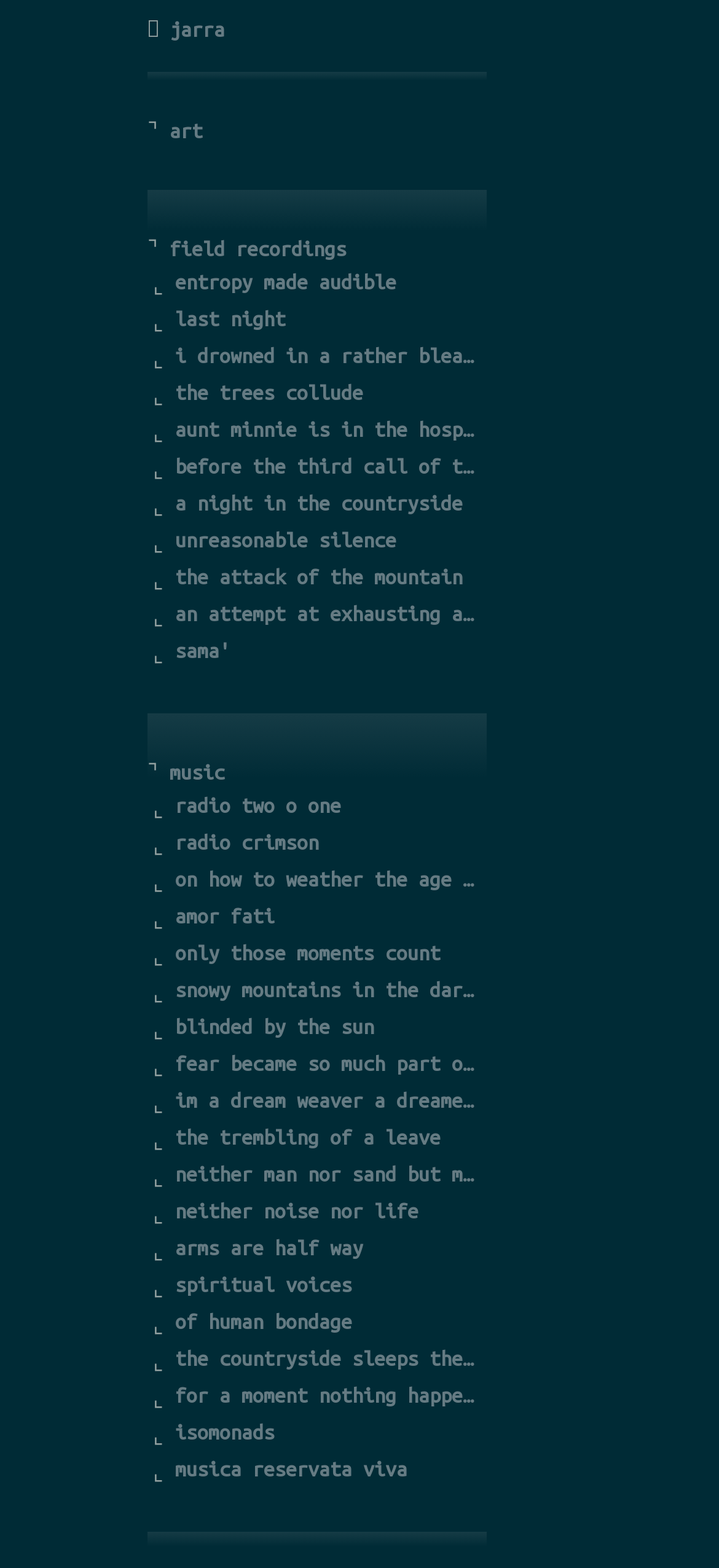What is the last link on the webpage?
Refer to the image and answer the question using a single word or phrase.

musica reservata viva